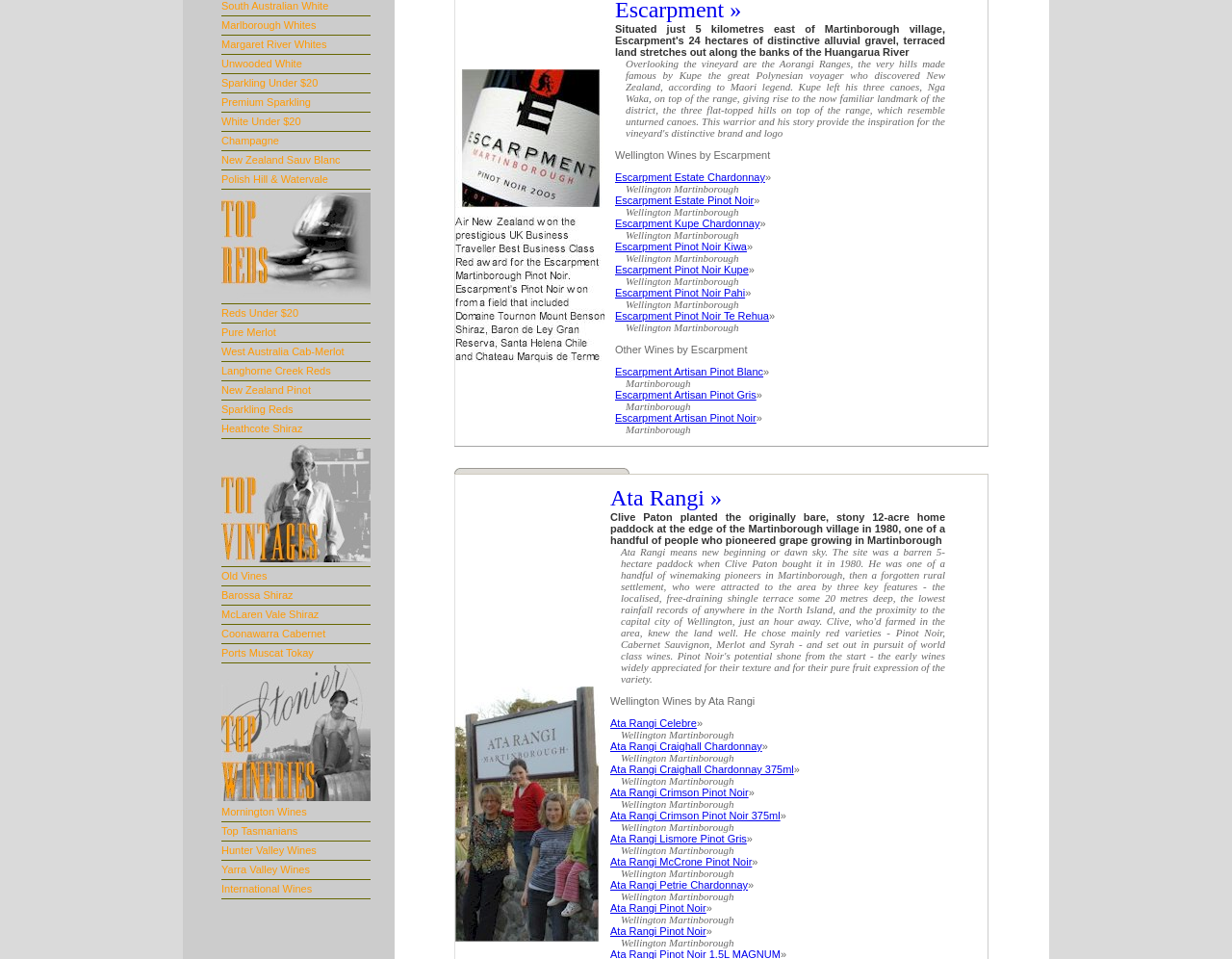Determine the bounding box coordinates of the UI element that matches the following description: "Ata Rangi Celebre". The coordinates should be four float numbers between 0 and 1 in the format [left, top, right, bottom].

[0.495, 0.748, 0.566, 0.76]